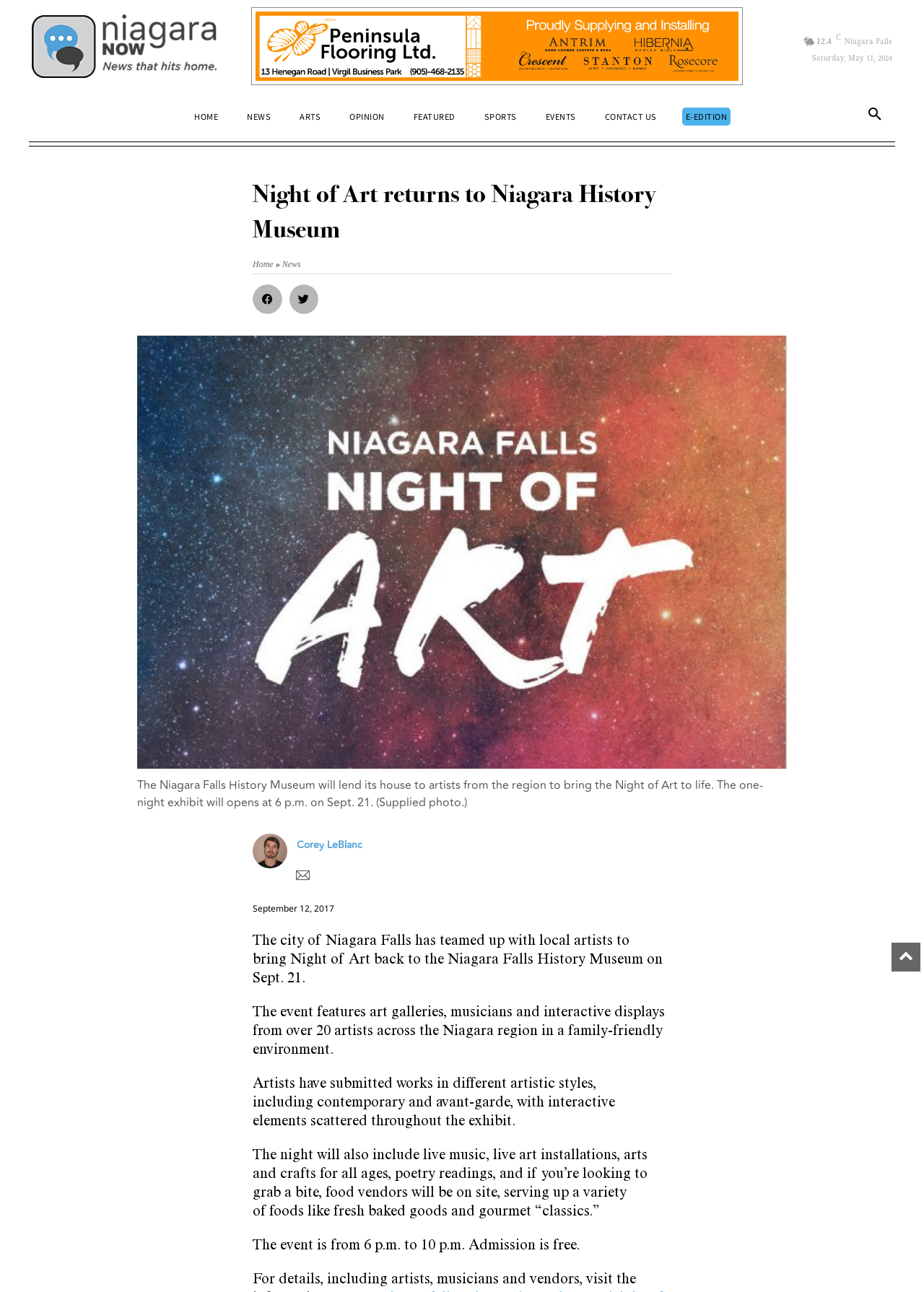What is the date of the Night of Art event?
Using the image as a reference, answer the question with a short word or phrase.

Sept. 21